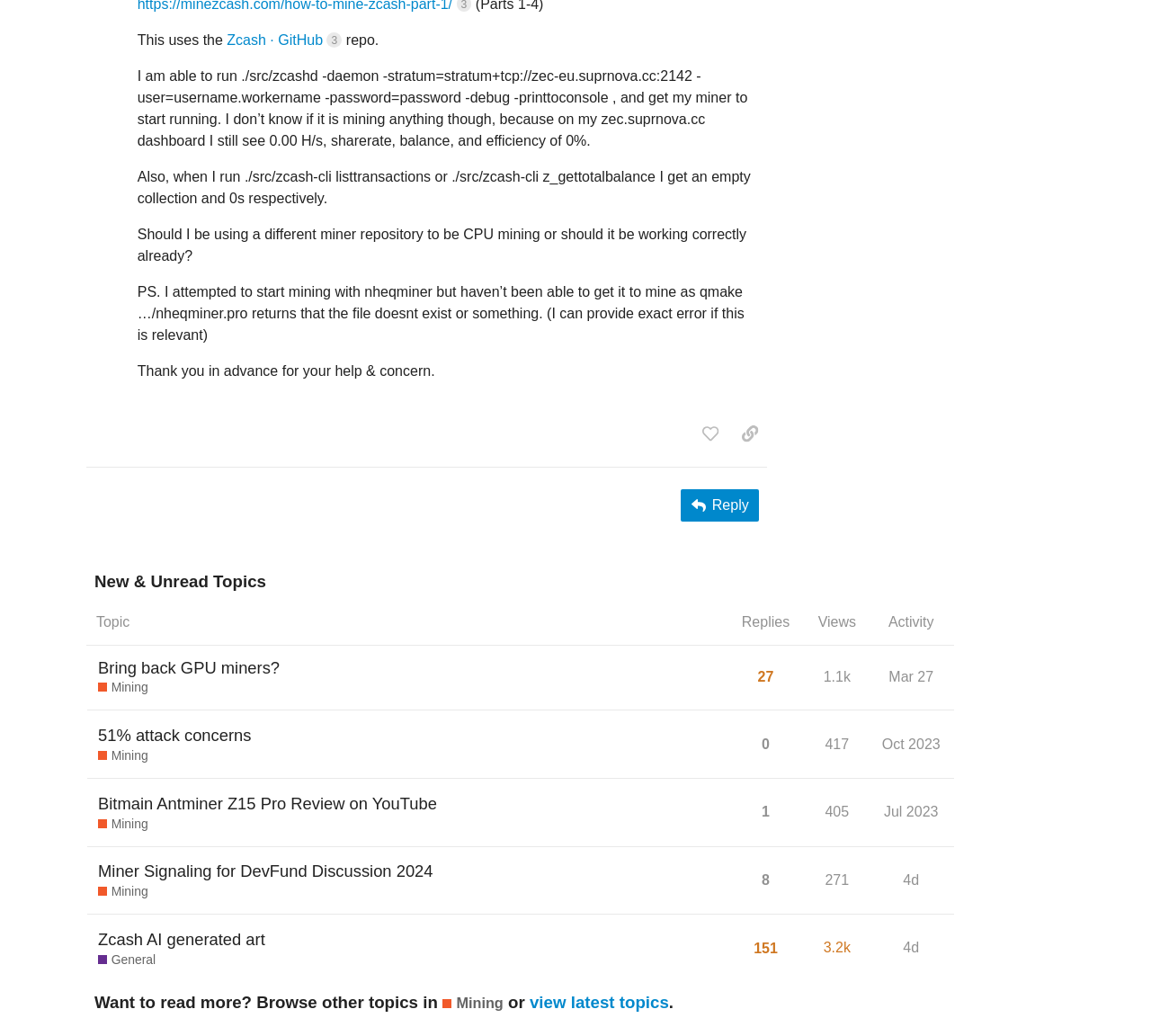Identify the bounding box for the UI element specified in this description: "Mar 27". The coordinates must be four float numbers between 0 and 1, formatted as [left, top, right, bottom].

[0.768, 0.633, 0.815, 0.674]